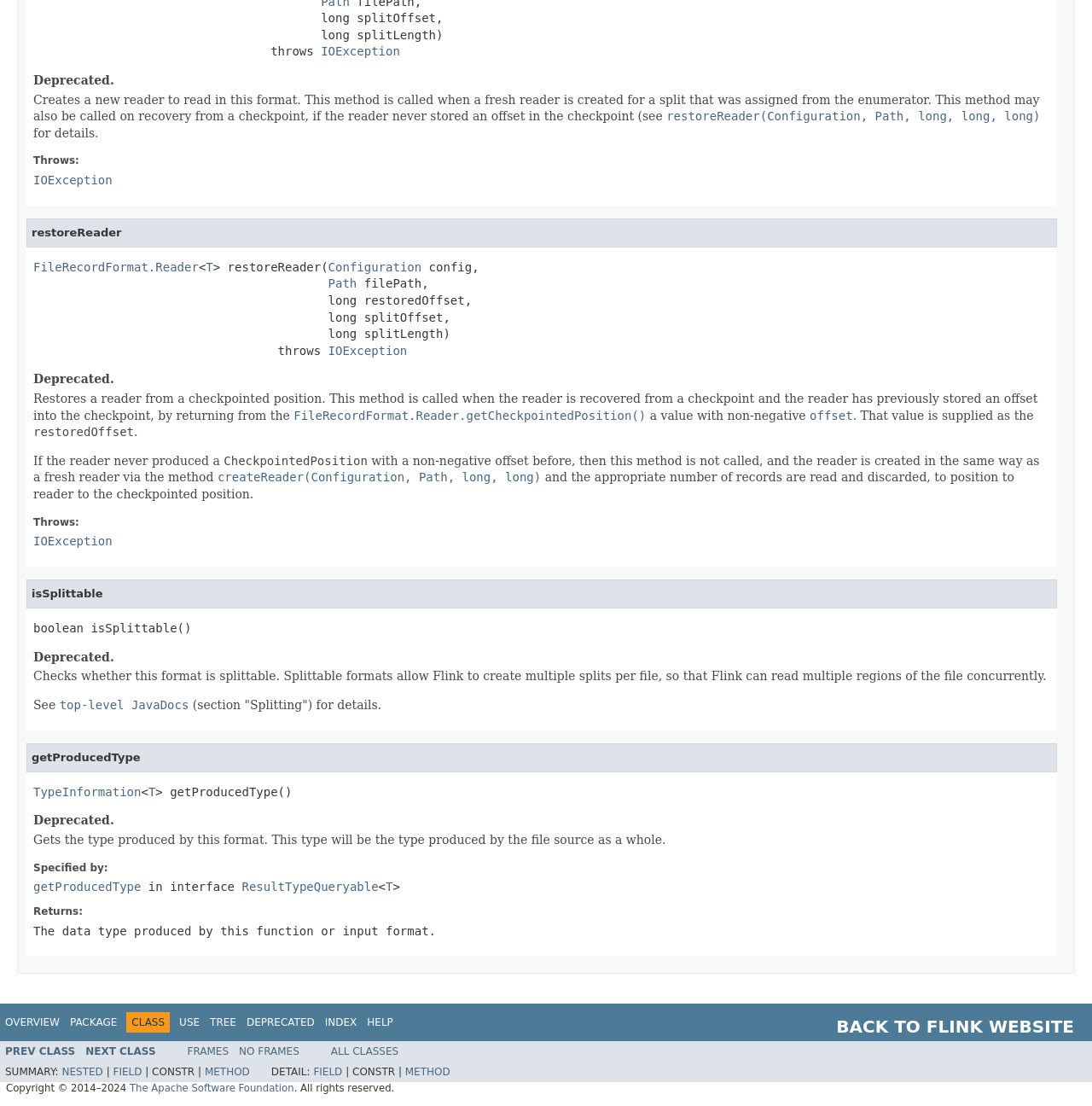Identify the bounding box coordinates of the clickable region required to complete the instruction: "Go to restoreReader". The coordinates should be given as four float numbers within the range of 0 and 1, i.e., [left, top, right, bottom].

[0.024, 0.197, 0.968, 0.224]